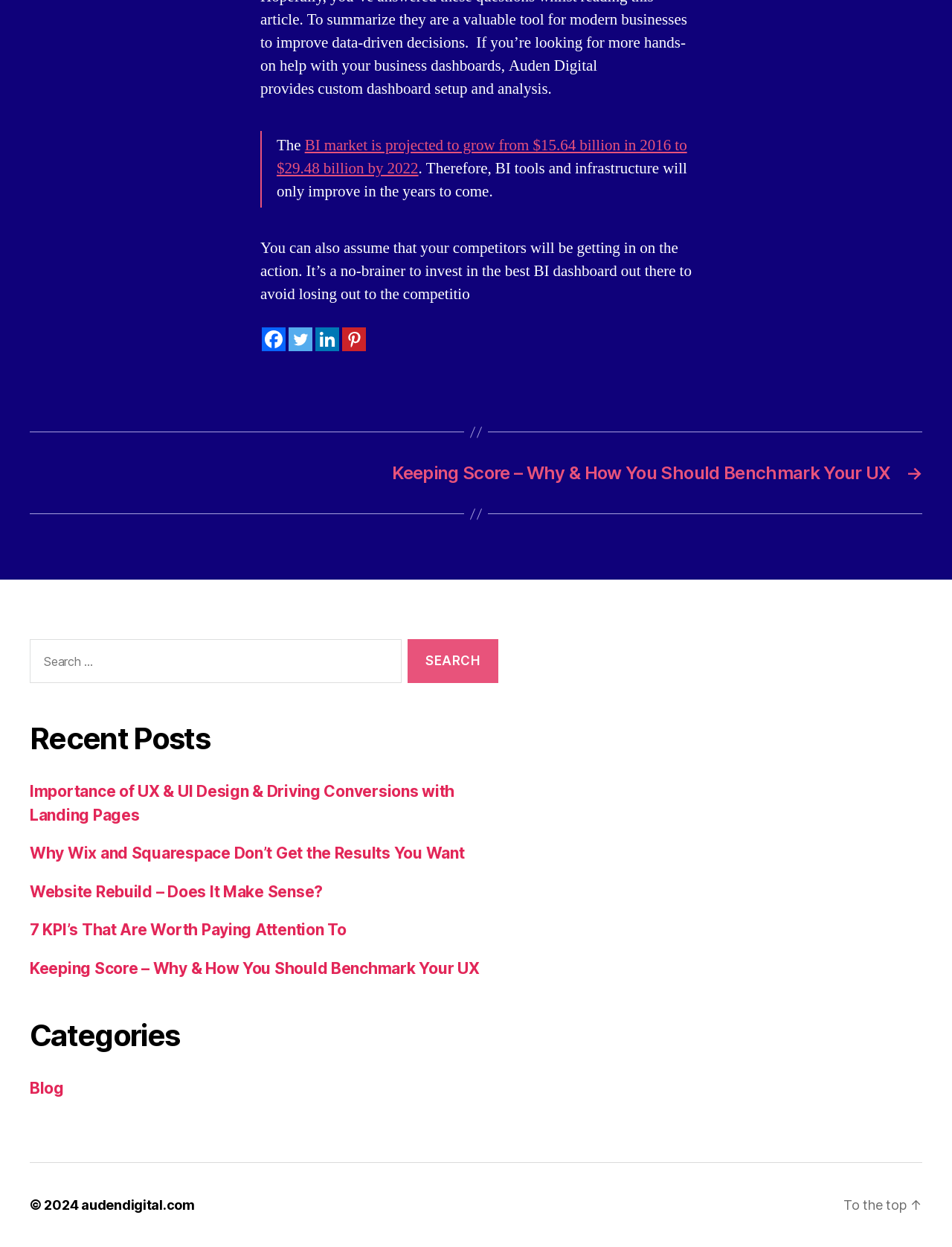How many recent posts are listed?
Look at the image and provide a short answer using one word or a phrase.

5